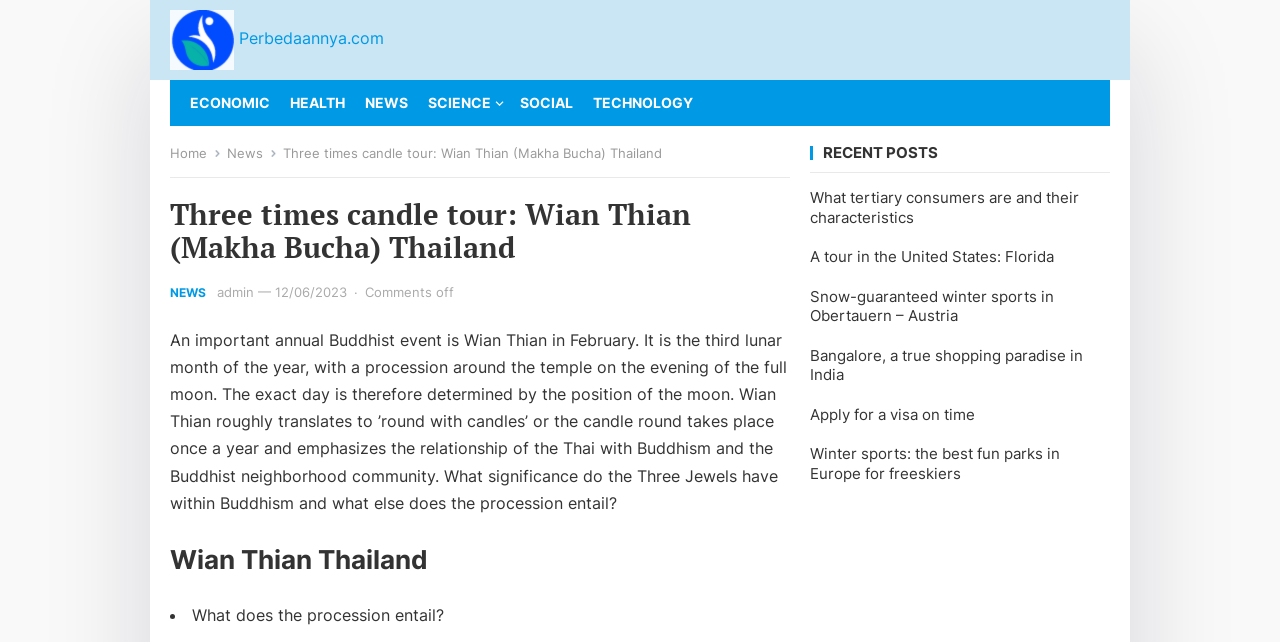Find the bounding box coordinates of the clickable region needed to perform the following instruction: "Click on the link about Snow-guaranteed winter sports in Obertauern – Austria". The coordinates should be provided as four float numbers between 0 and 1, i.e., [left, top, right, bottom].

[0.633, 0.447, 0.867, 0.508]